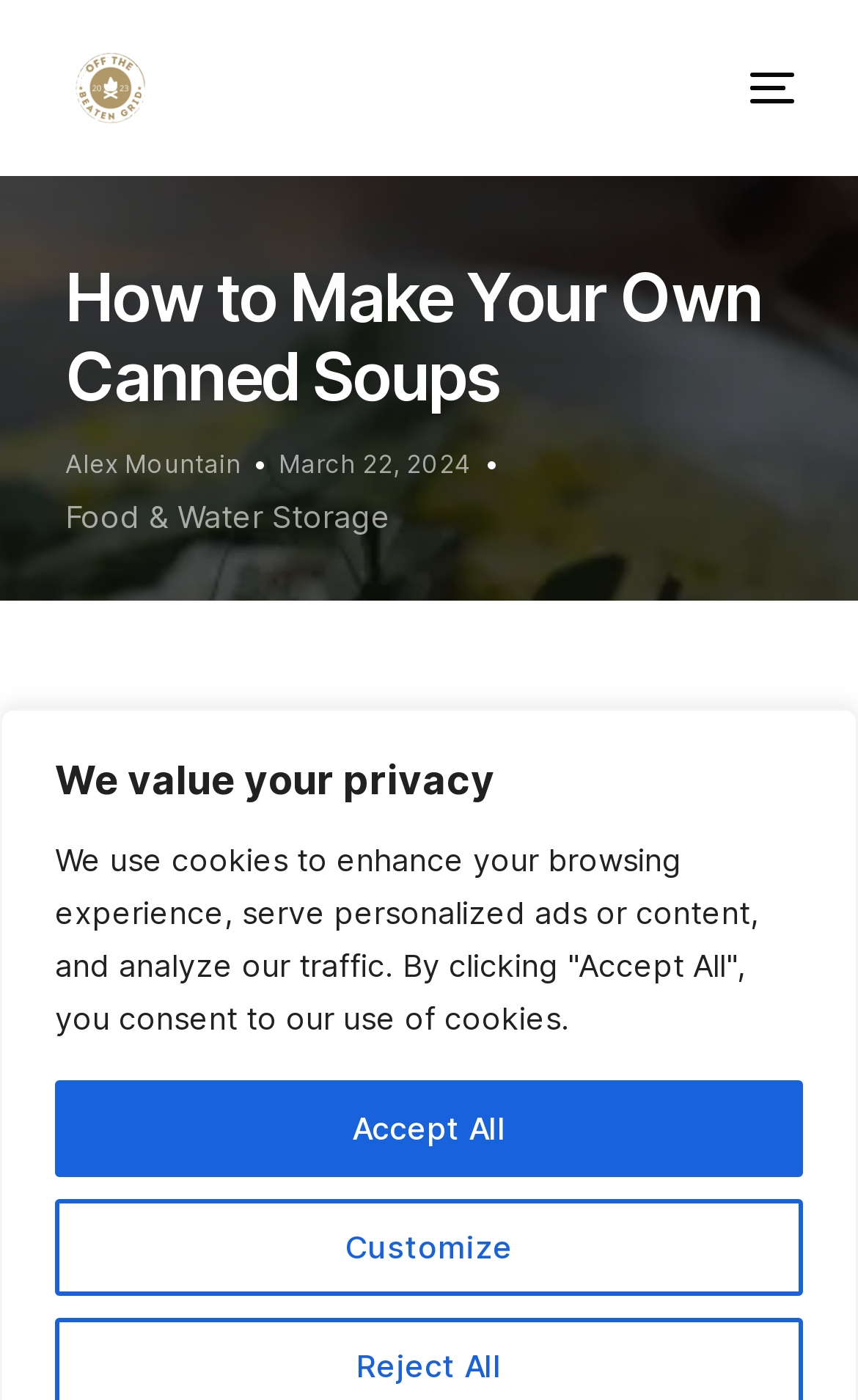Identify the bounding box coordinates of the region that should be clicked to execute the following instruction: "go to Off The Beaten Grid homepage".

[0.076, 0.031, 0.178, 0.094]